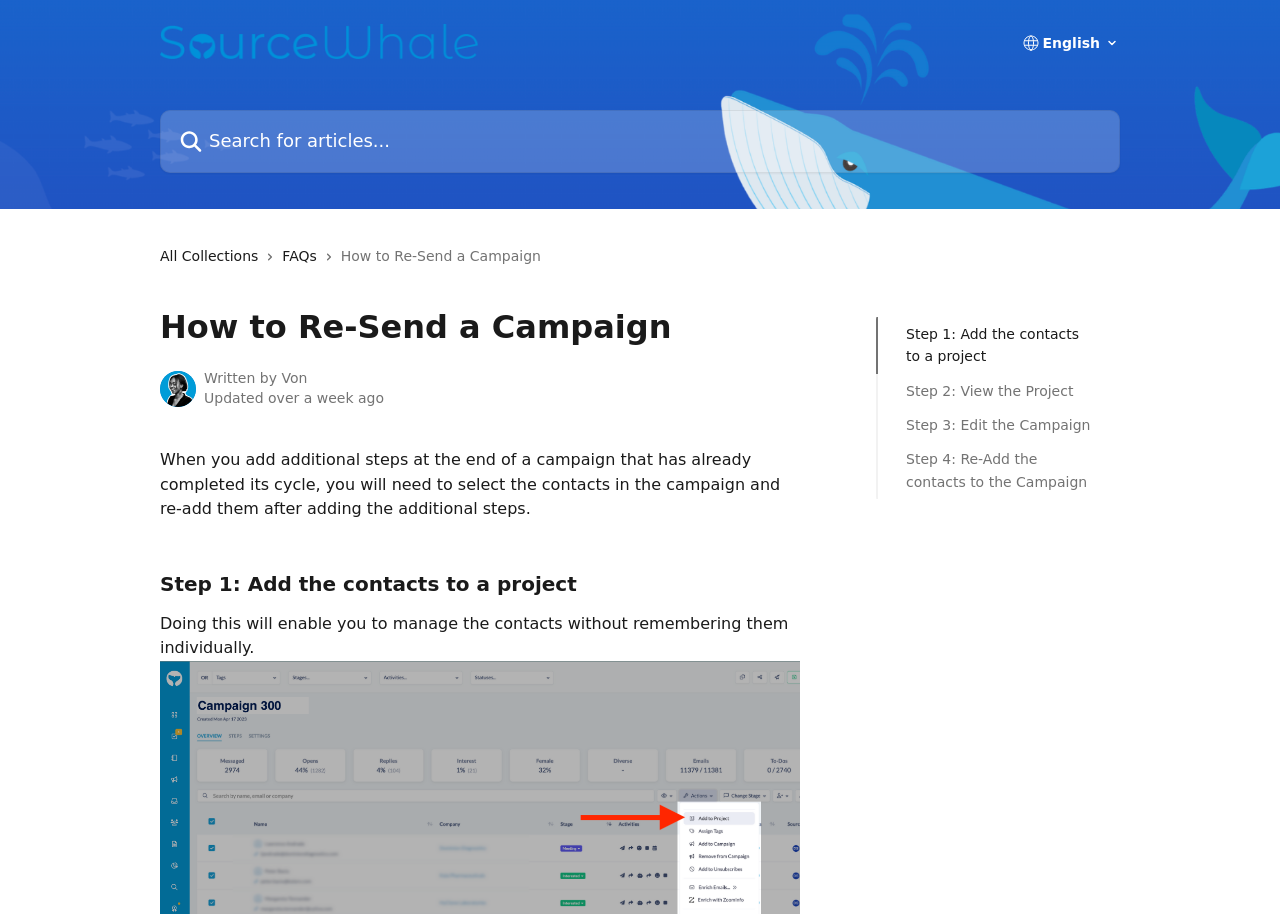Identify the bounding box coordinates for the UI element described as follows: FAQs. Use the format (top-left x, top-left y, bottom-right x, bottom-right y) and ensure all values are floating point numbers between 0 and 1.

[0.221, 0.268, 0.254, 0.292]